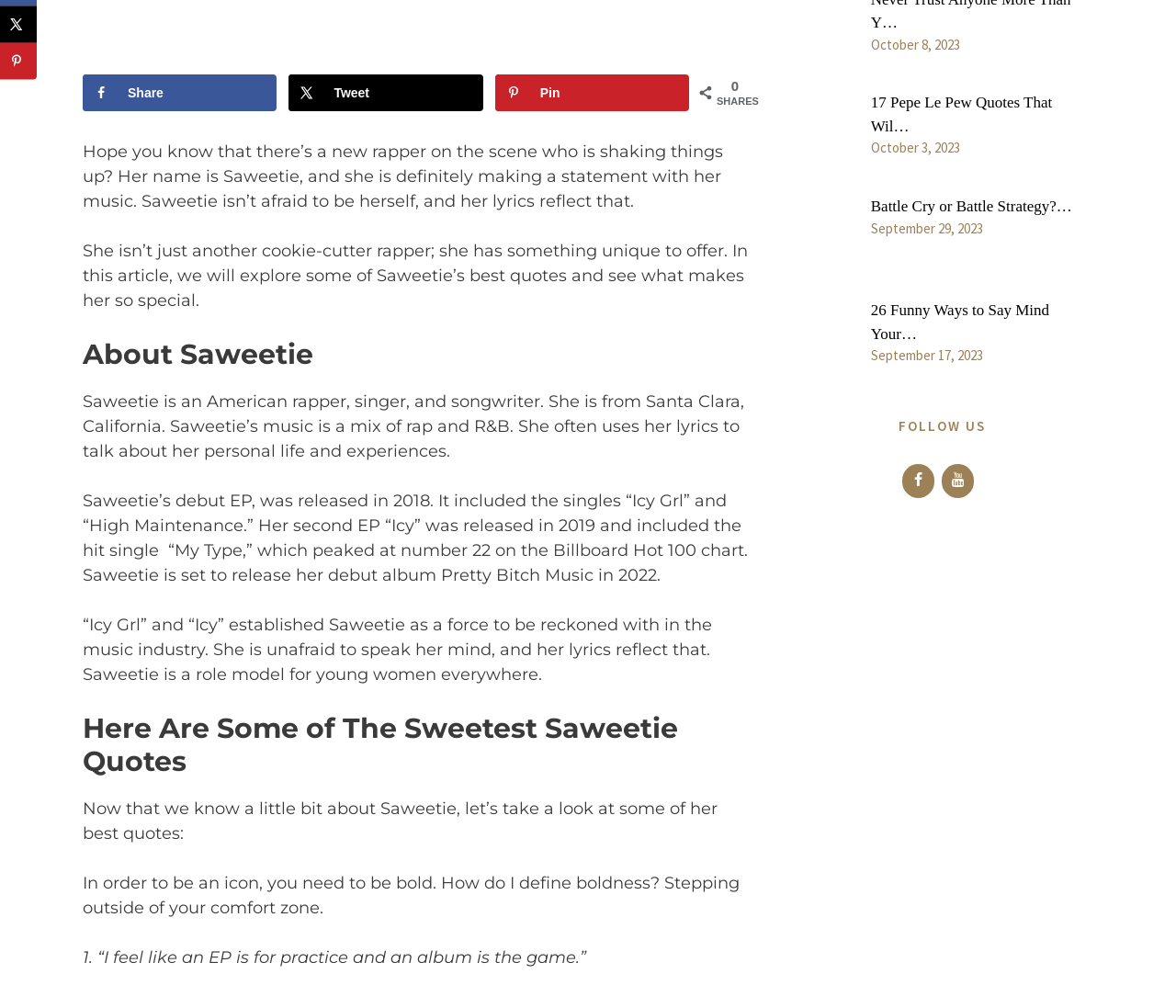Locate and provide the bounding box coordinates for the HTML element that matches this description: "Pin".

[0.421, 0.074, 0.586, 0.11]